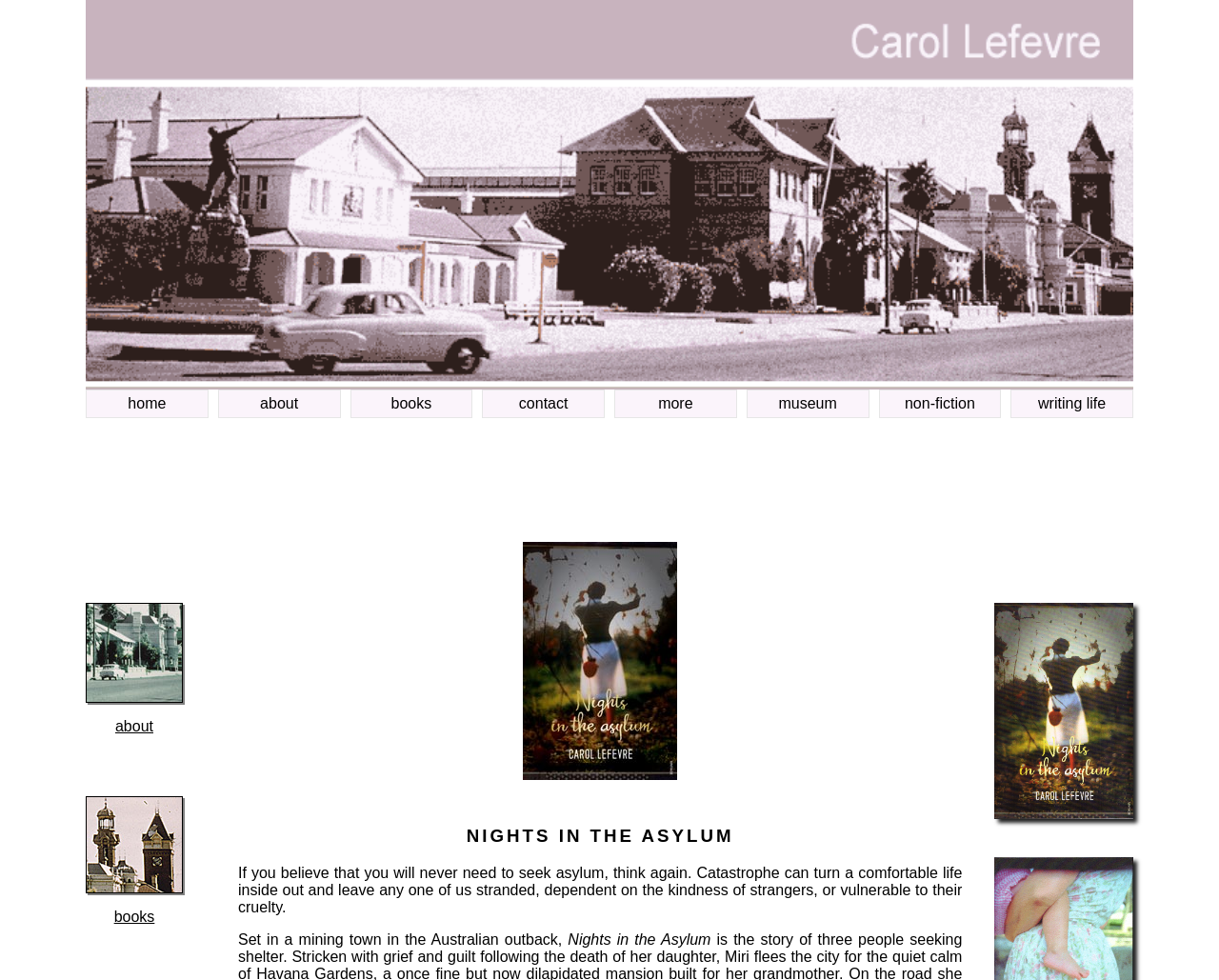Use a single word or phrase to answer the following:
Where is the story of Nights in the Asylum set?

Australian outback